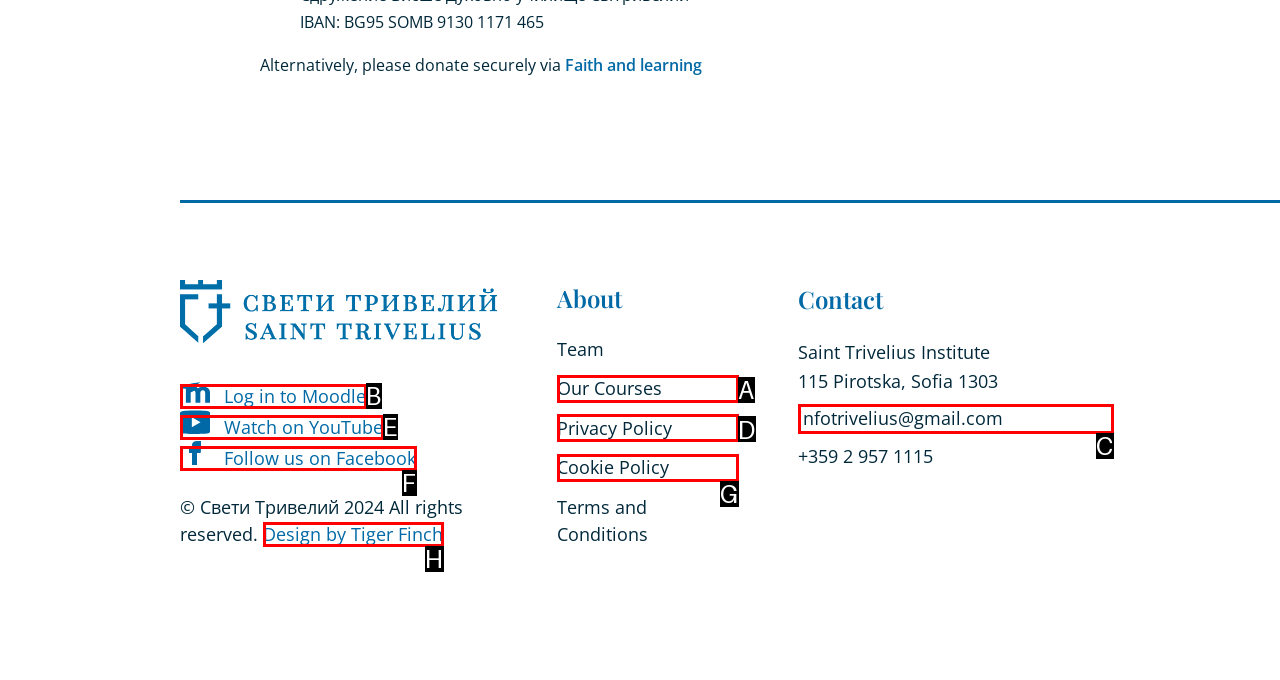Which HTML element matches the description: Log in to Moodle the best? Answer directly with the letter of the chosen option.

B